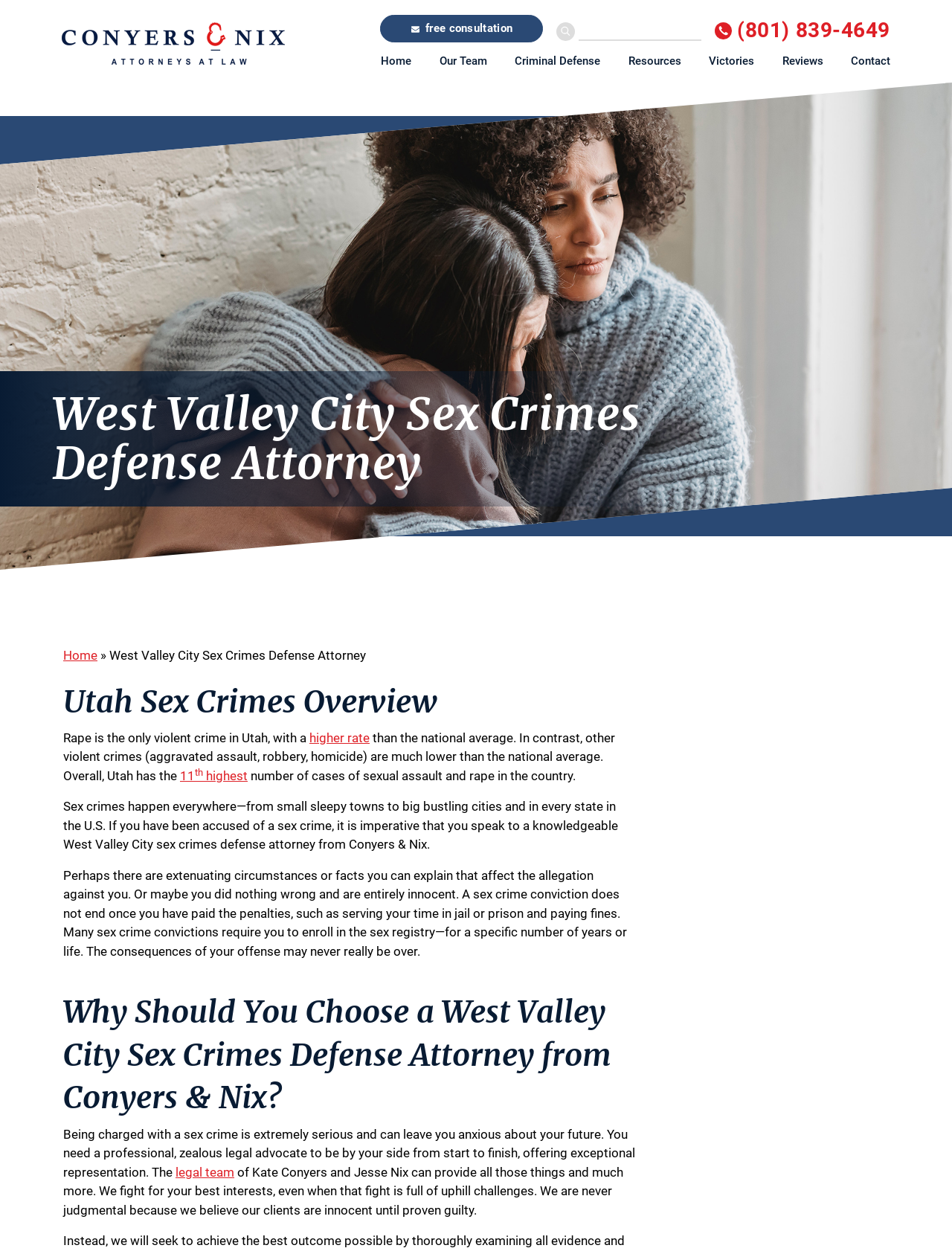Please find the bounding box coordinates of the clickable region needed to complete the following instruction: "Visit the home page". The bounding box coordinates must consist of four float numbers between 0 and 1, i.e., [left, top, right, bottom].

[0.392, 0.043, 0.44, 0.055]